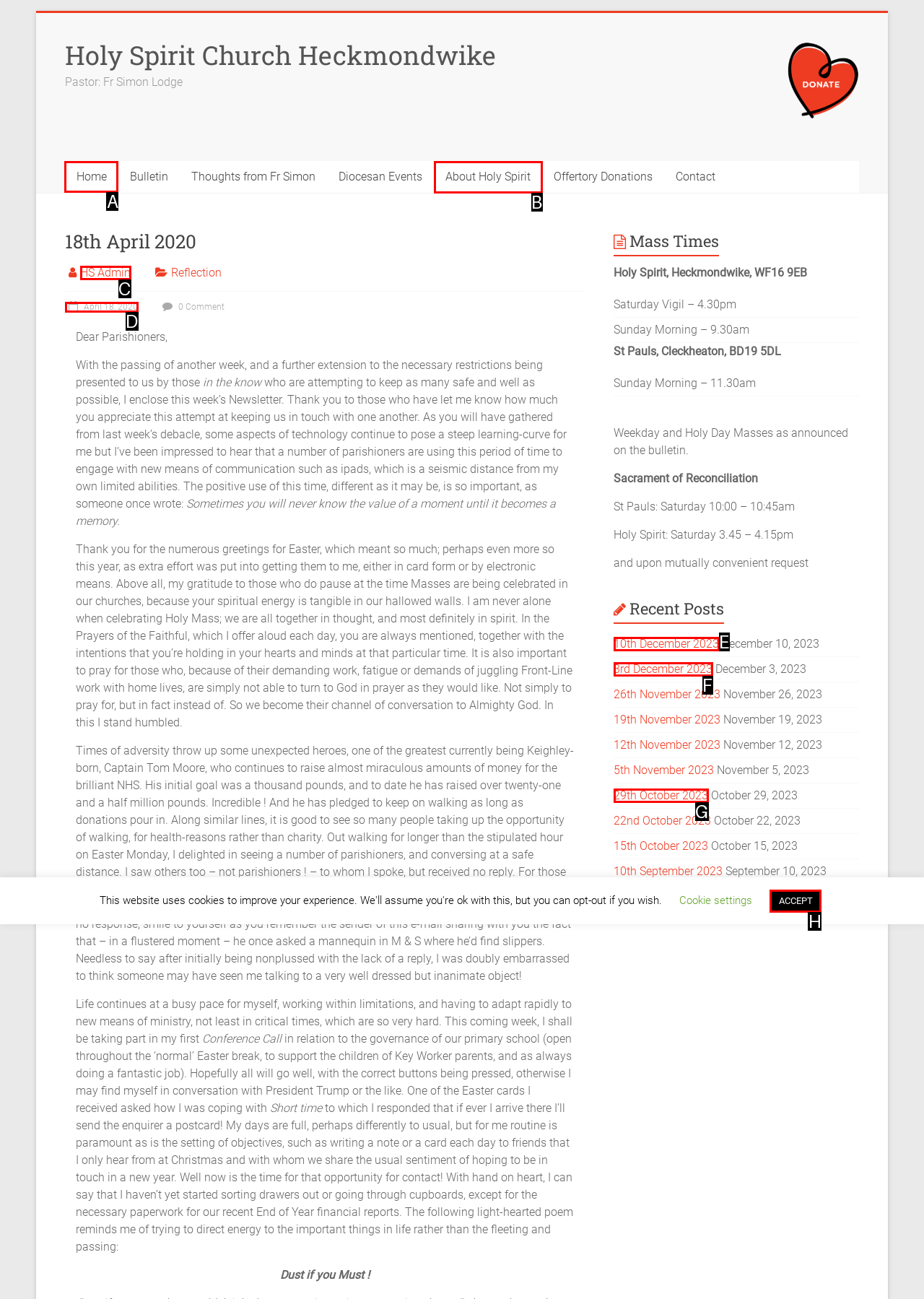Find the option you need to click to complete the following instruction: Click the 'Home' link
Answer with the corresponding letter from the choices given directly.

A